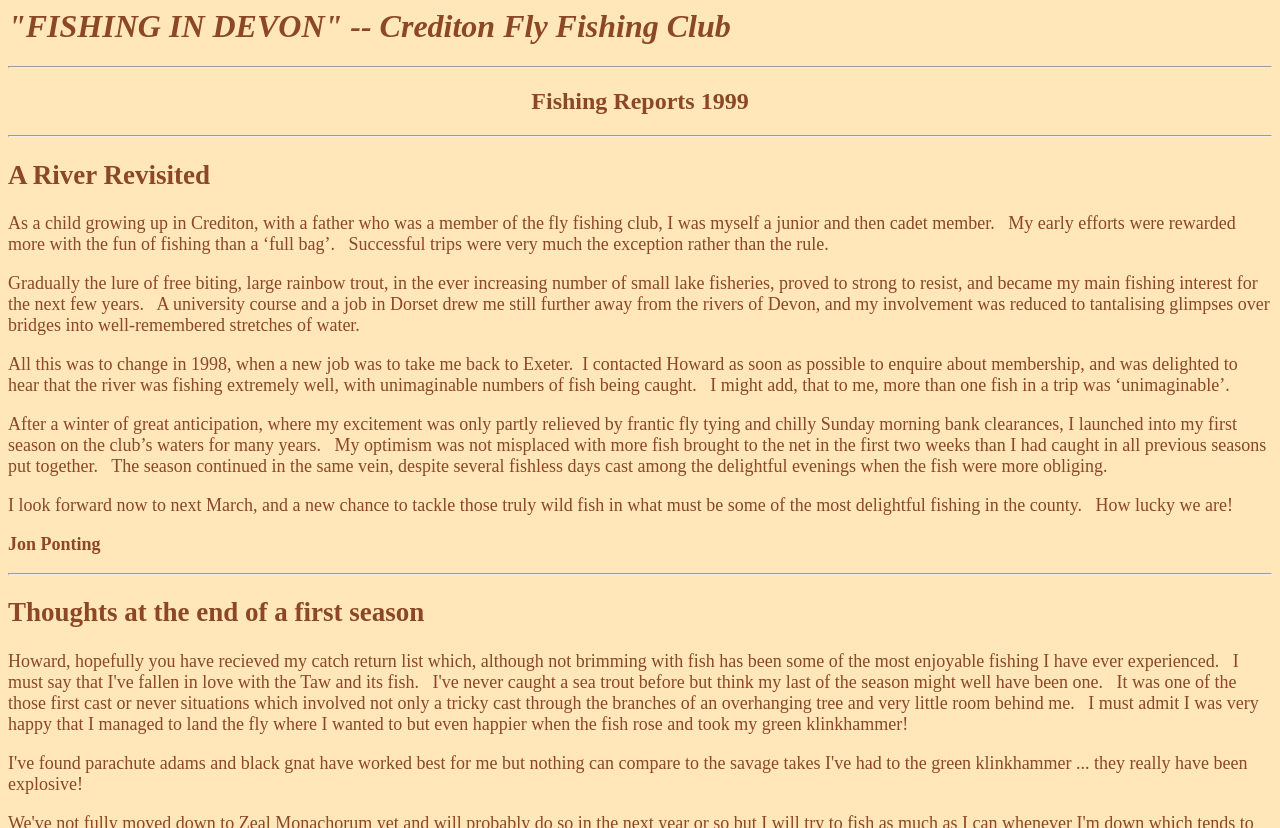How many articles are on this webpage?
Look at the screenshot and give a one-word or phrase answer.

2